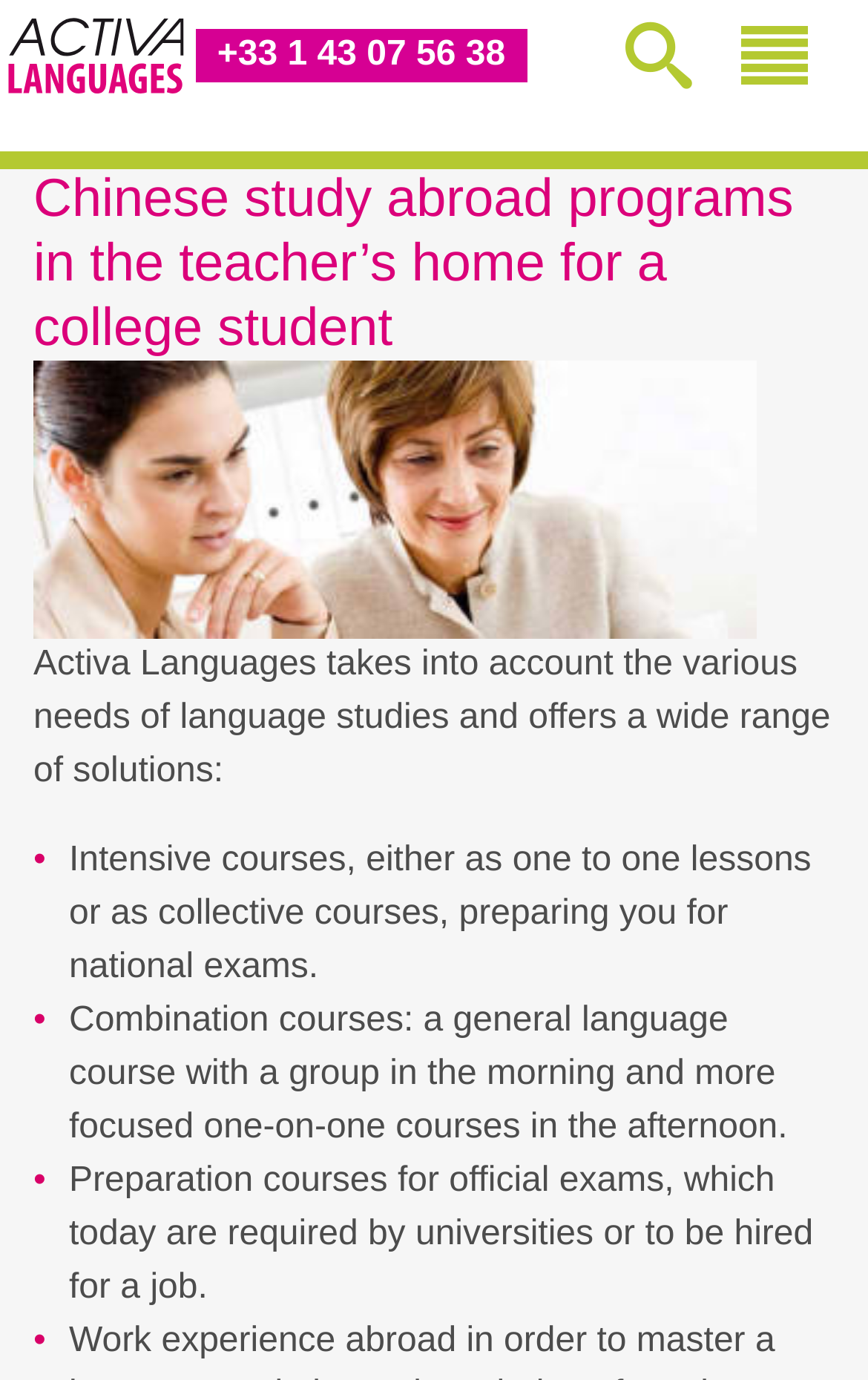Provide the text content of the webpage's main heading.

Chinese study abroad programs in the teacher’s home for a college student